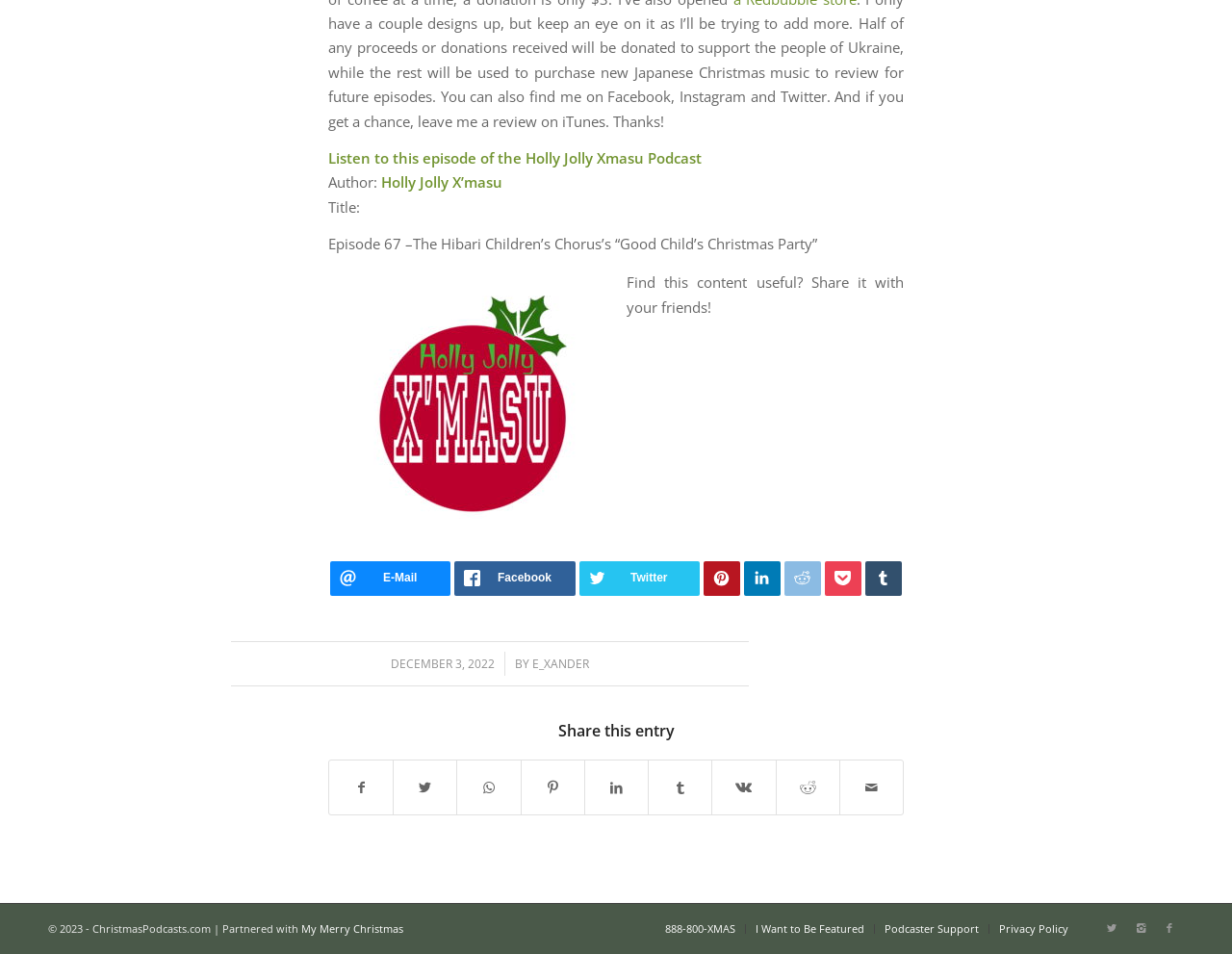Based on the description "Share on Twitter", find the bounding box of the specified UI element.

[0.32, 0.797, 0.371, 0.854]